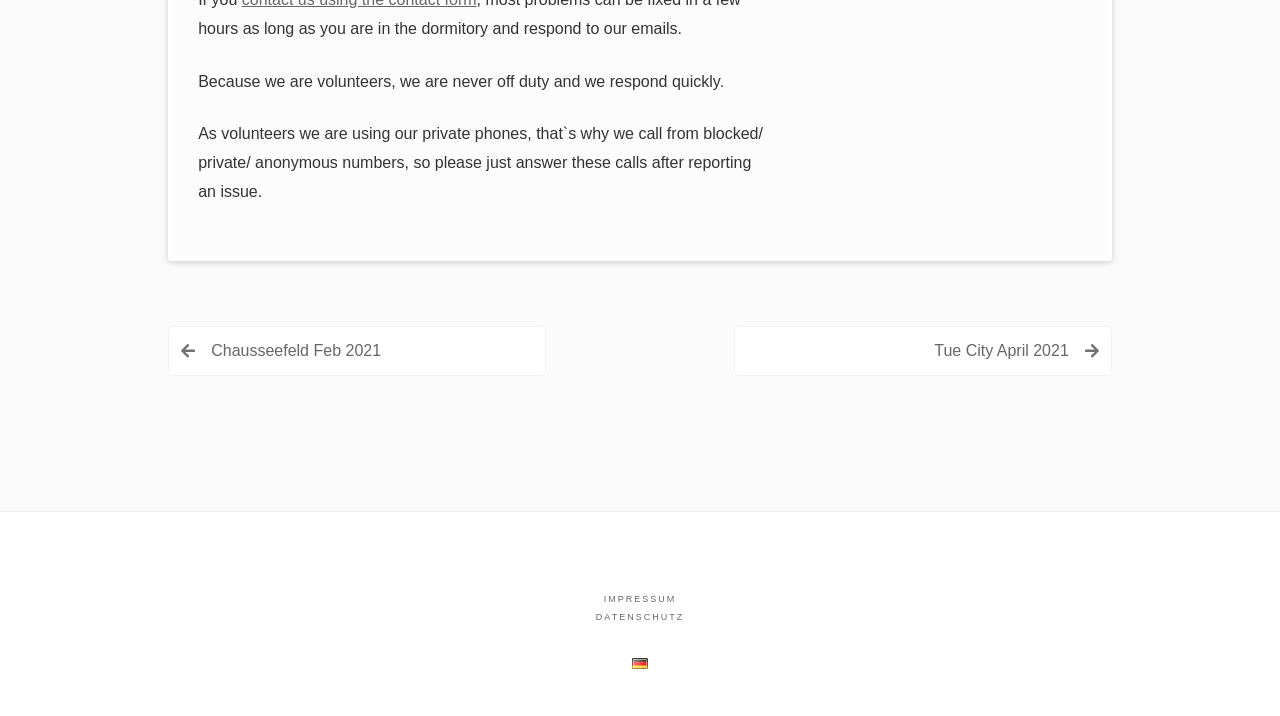What is the purpose of the volunteers' private phones?
Provide a fully detailed and comprehensive answer to the question.

According to the StaticText element, 'As volunteers we are using our private phones, that`s why we call from blocked/ private/ anonymous numbers, so please just answer these calls after reporting an issue.', it can be inferred that the purpose of the volunteers' private phones is to respond quickly to issues.